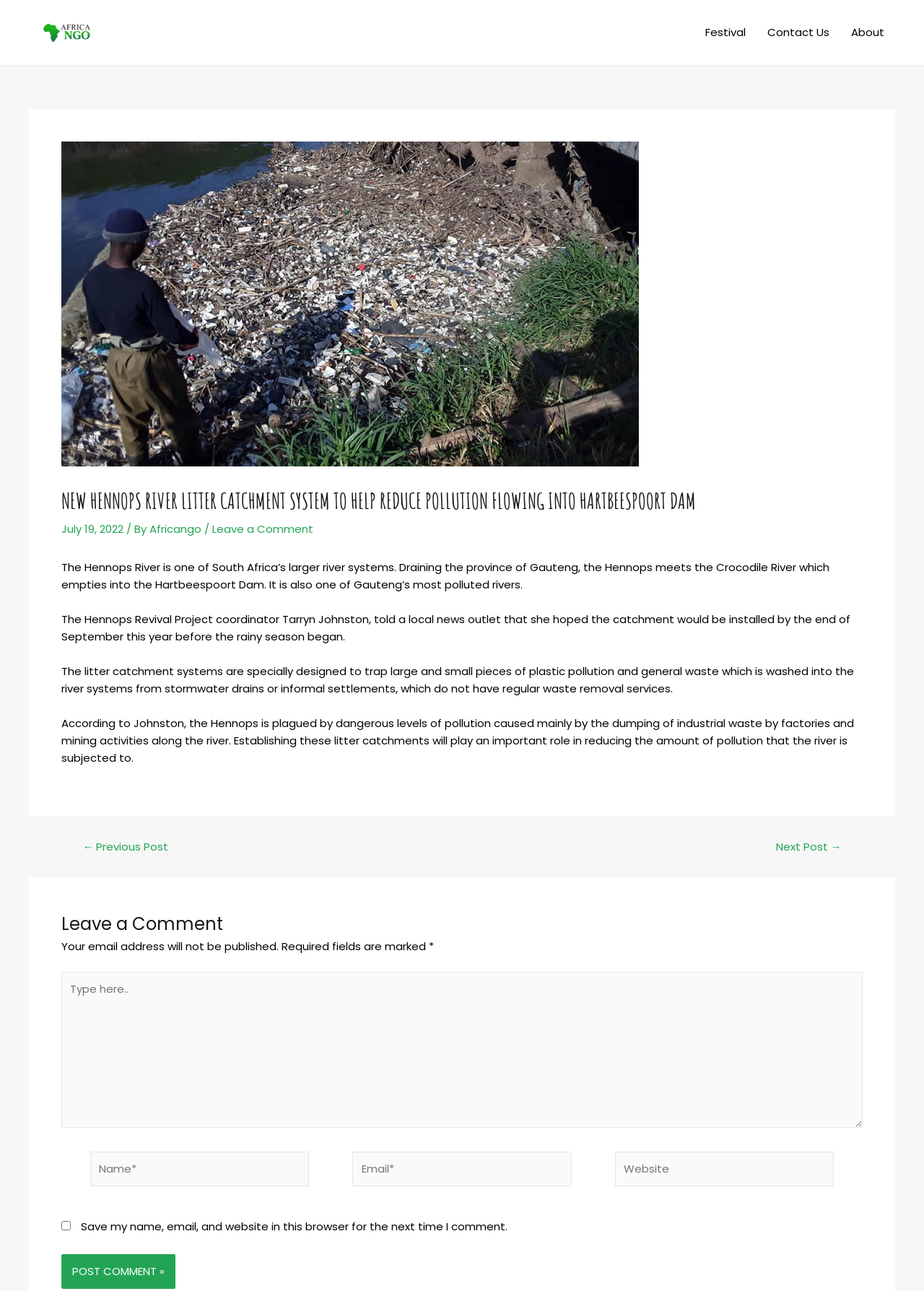Please determine the bounding box coordinates for the element that should be clicked to follow these instructions: "Type in the comment box".

[0.066, 0.753, 0.934, 0.874]